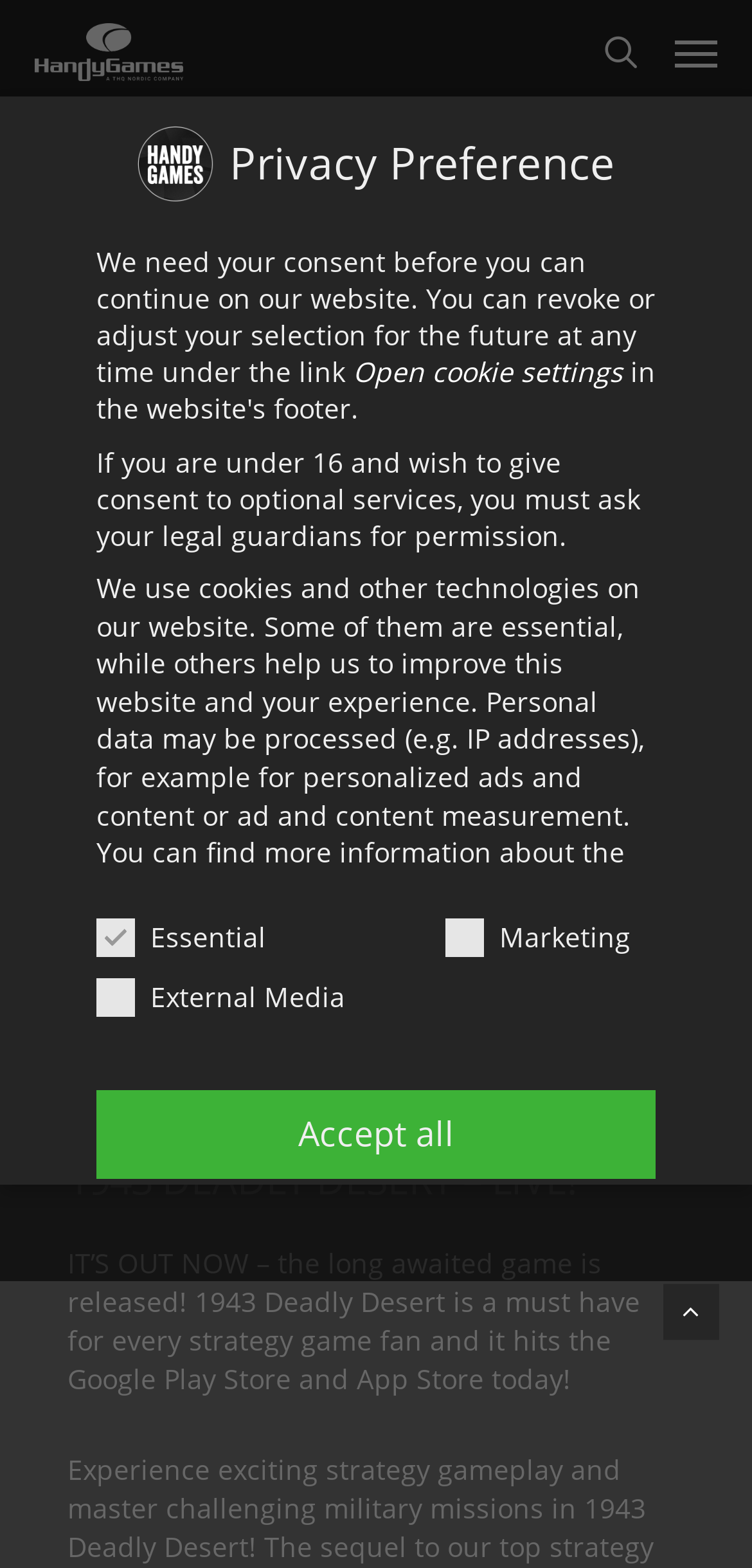How many buttons are there in the privacy preference section?
Observe the image and answer the question with a one-word or short phrase response.

3